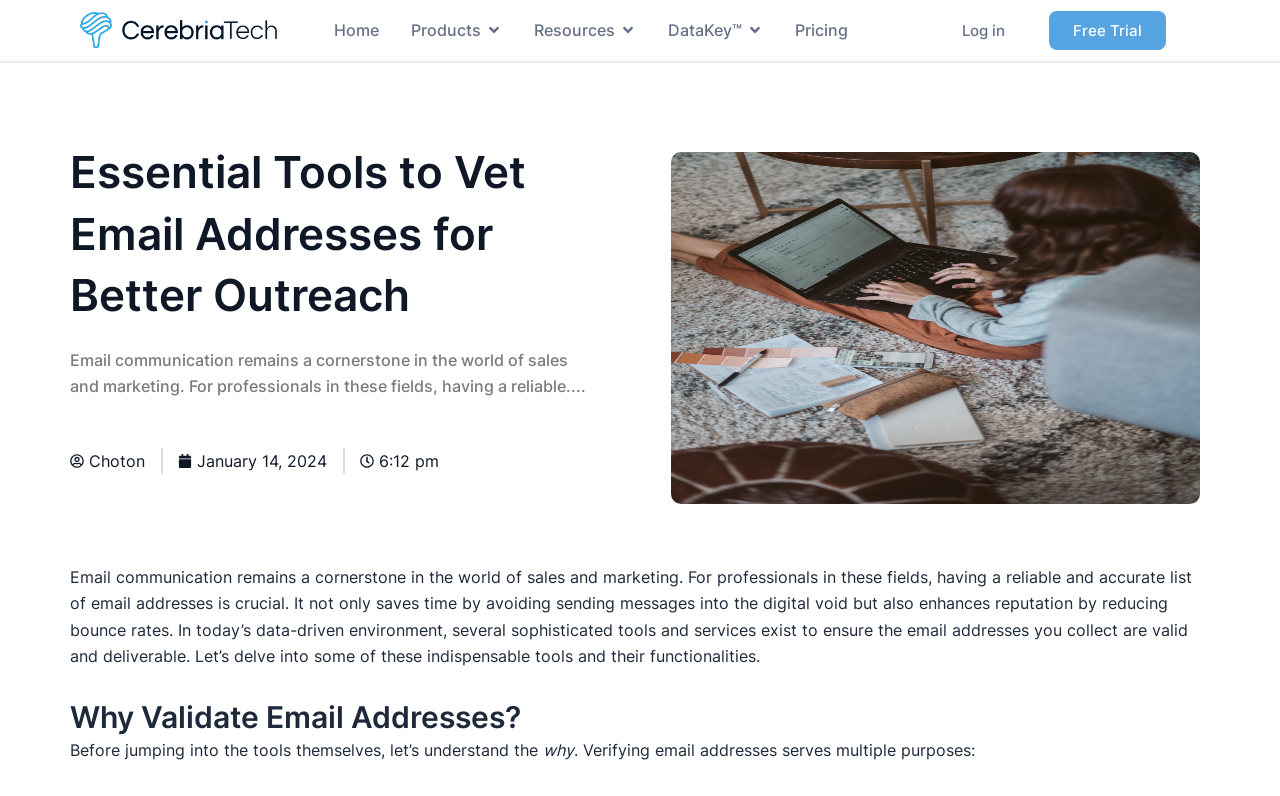Determine which piece of text is the heading of the webpage and provide it.

Essential Tools to Vet Email Addresses for Better Outreach